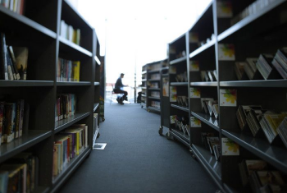Elaborate on the image by describing it in detail.

In this serene library scene, a solitary figure is seen sitting quietly, engrossed in reading. The perspective captures a narrow aisle lined with shelves filled with a colorful array of books, creating a sense of depth and inviting exploration. Soft natural light streams through large windows at the far end, illuminating the space and highlighting the books' vibrant spines. The comfortable, carpeted floor enhances the cozy atmosphere, making it an ideal spot for patrons to delve into literature or study. This image beautifully encapsulates the tranquil environment of a library, where knowledge and imagination thrive.